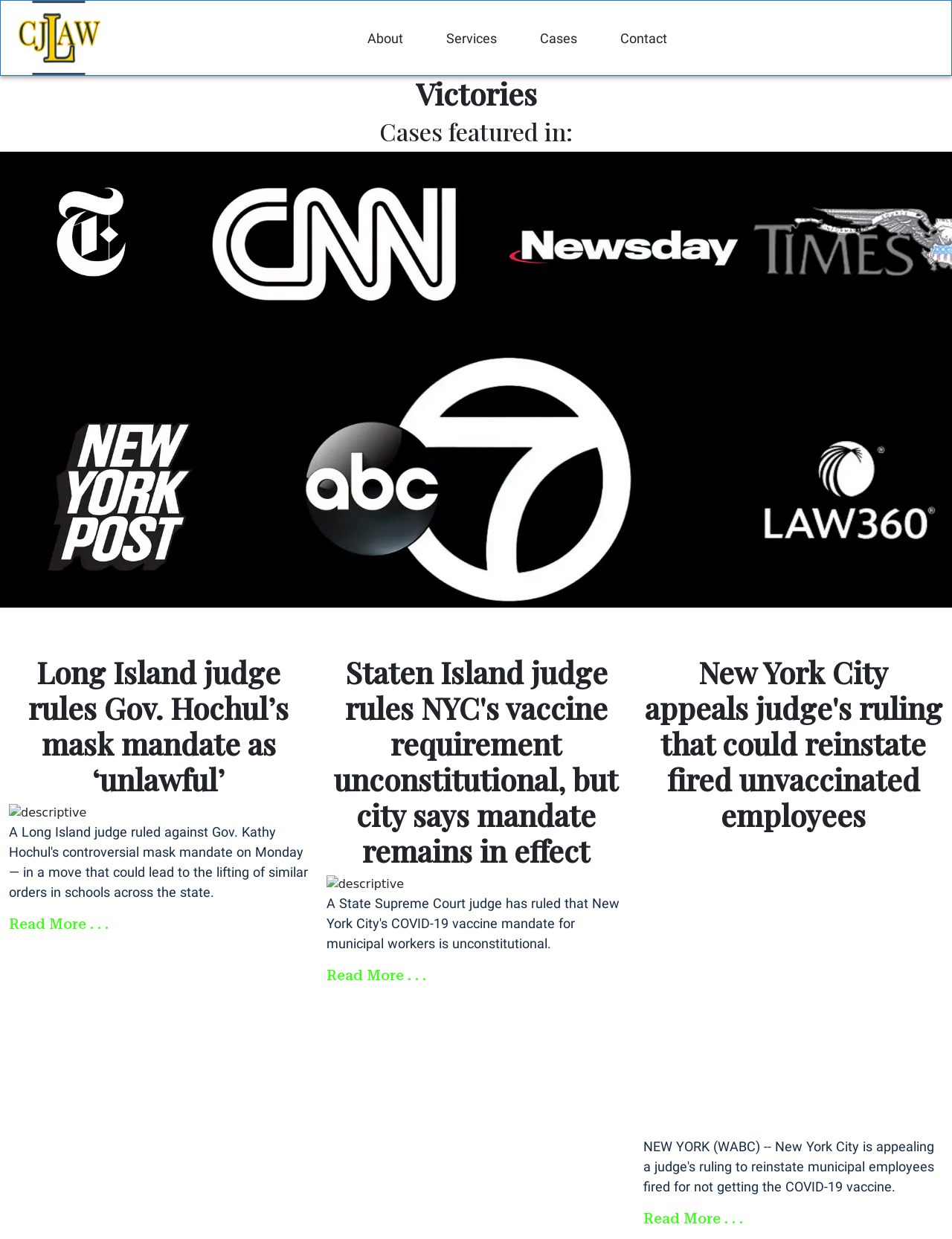Provide the bounding box coordinates of the HTML element this sentence describes: "parent_node: About". The bounding box coordinates consist of four float numbers between 0 and 1, i.e., [left, top, right, bottom].

[0.02, 0.001, 0.105, 0.061]